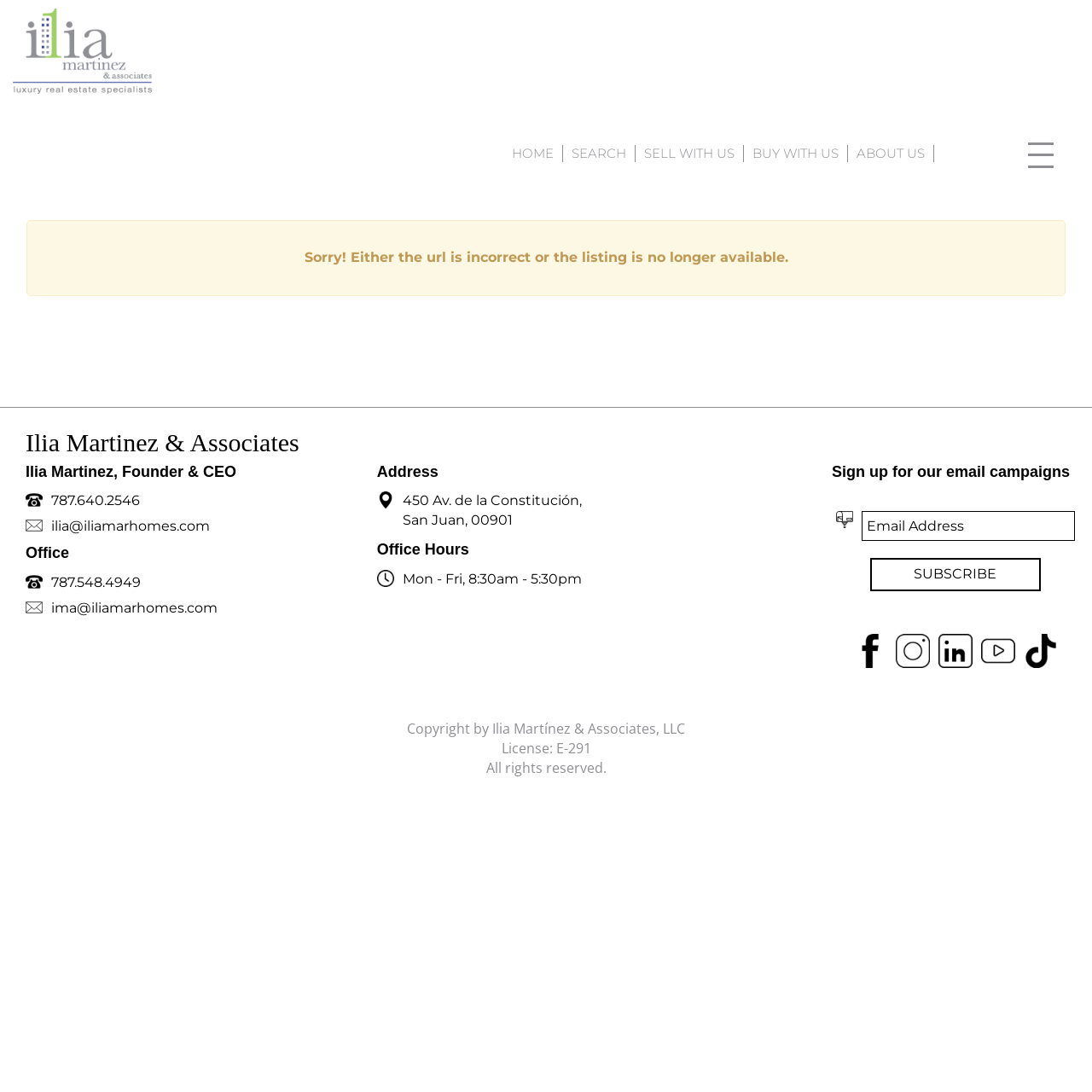Offer a detailed account of what is visible on the webpage.

This webpage is a real estate website for Ilia Martinez & Associates, LLC. At the top left, there is a logo and a link to the company's homepage. Next to it, there are several navigation links, including "HOME", "SEARCH", "RESIDENTIAL", "LAND", "COMMERCIAL", "SELL WITH US", "BUY WITH US", "ABOUT US", and "CONTACT US". These links are arranged horizontally and are evenly spaced.

Below the navigation links, there is a prominent message stating "Sorry! Either the url is incorrect or the listing is no longer available." This message is centered on the page.

On the left side of the page, there is a section dedicated to the company's contact information. It includes the company name, founder's name, phone number, email address, office address, and office hours. There are also several icons and images accompanying this information.

On the right side of the page, there is a section for signing up for the company's email campaigns. It includes a text box for entering an email address, a "Subscribe" button, and a newsletter icon.

At the bottom of the page, there are several social media links, represented by icons. Below these links, there is a copyright notice, a license number, and a statement indicating that all rights are reserved.